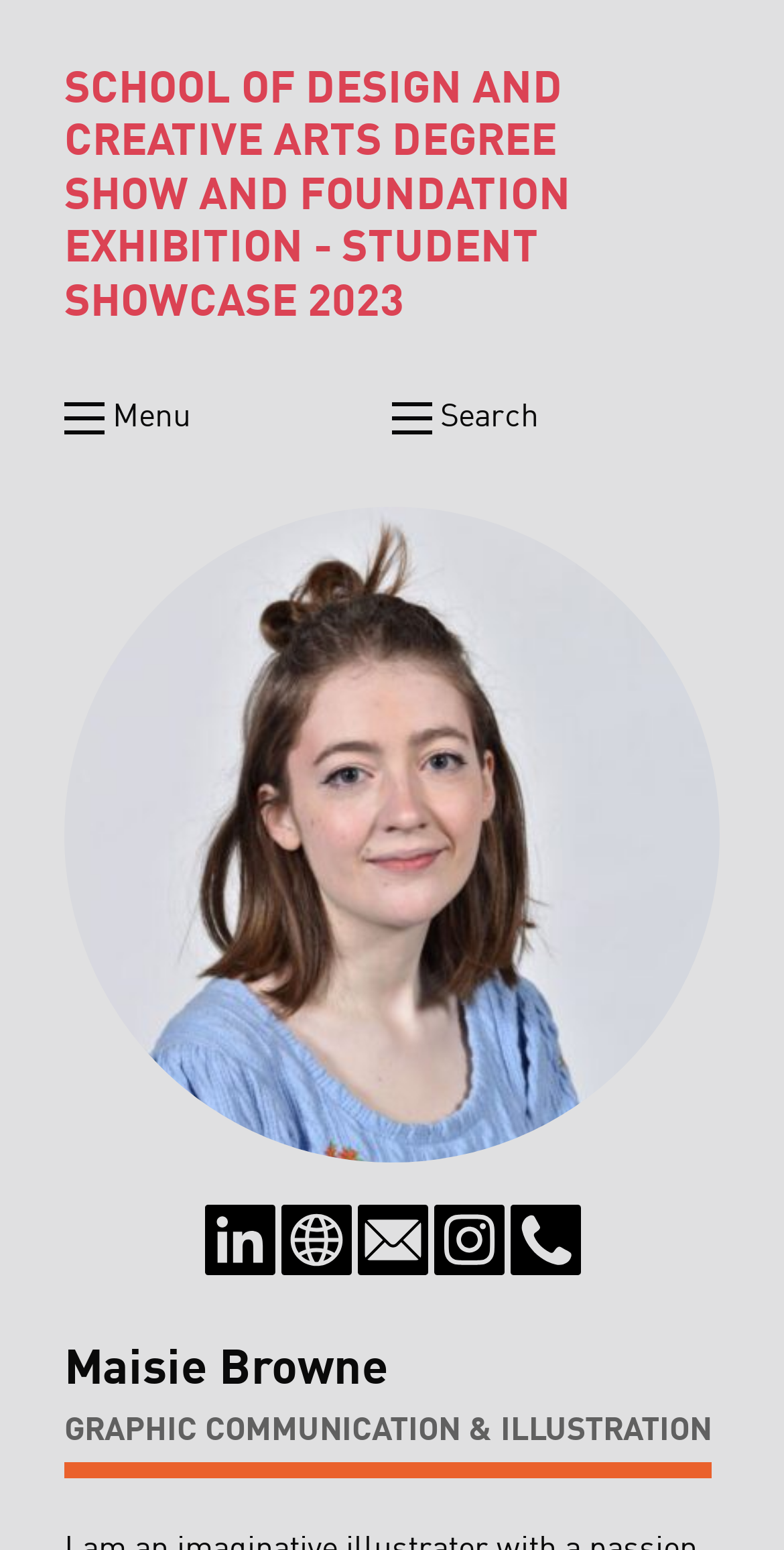Identify the bounding box coordinates for the region to click in order to carry out this instruction: "Search for something". Provide the coordinates using four float numbers between 0 and 1, formatted as [left, top, right, bottom].

[0.551, 0.259, 0.687, 0.28]